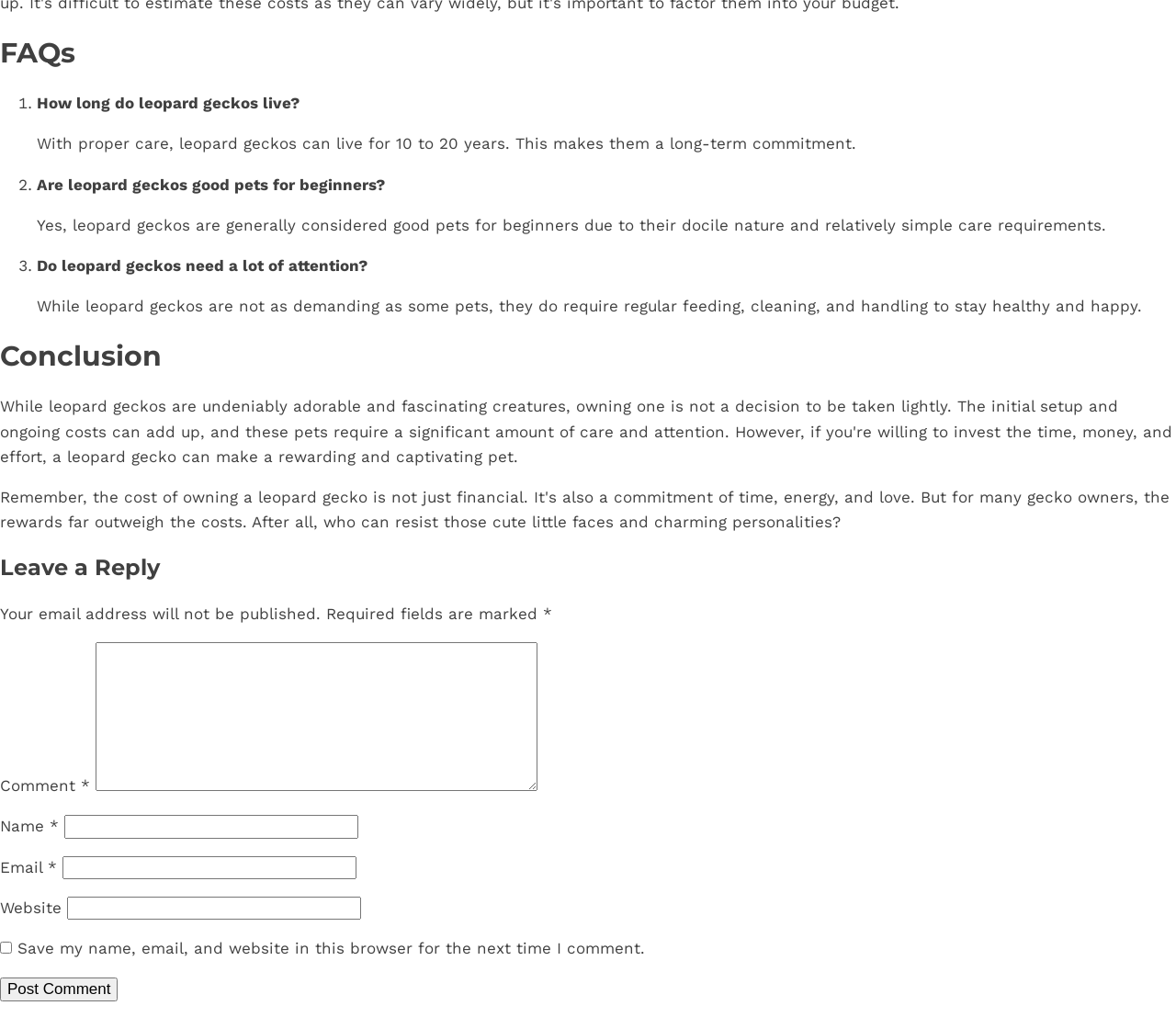Provide a brief response to the question below using one word or phrase:
What is the function of the 'Post Comment' button?

Submit comment